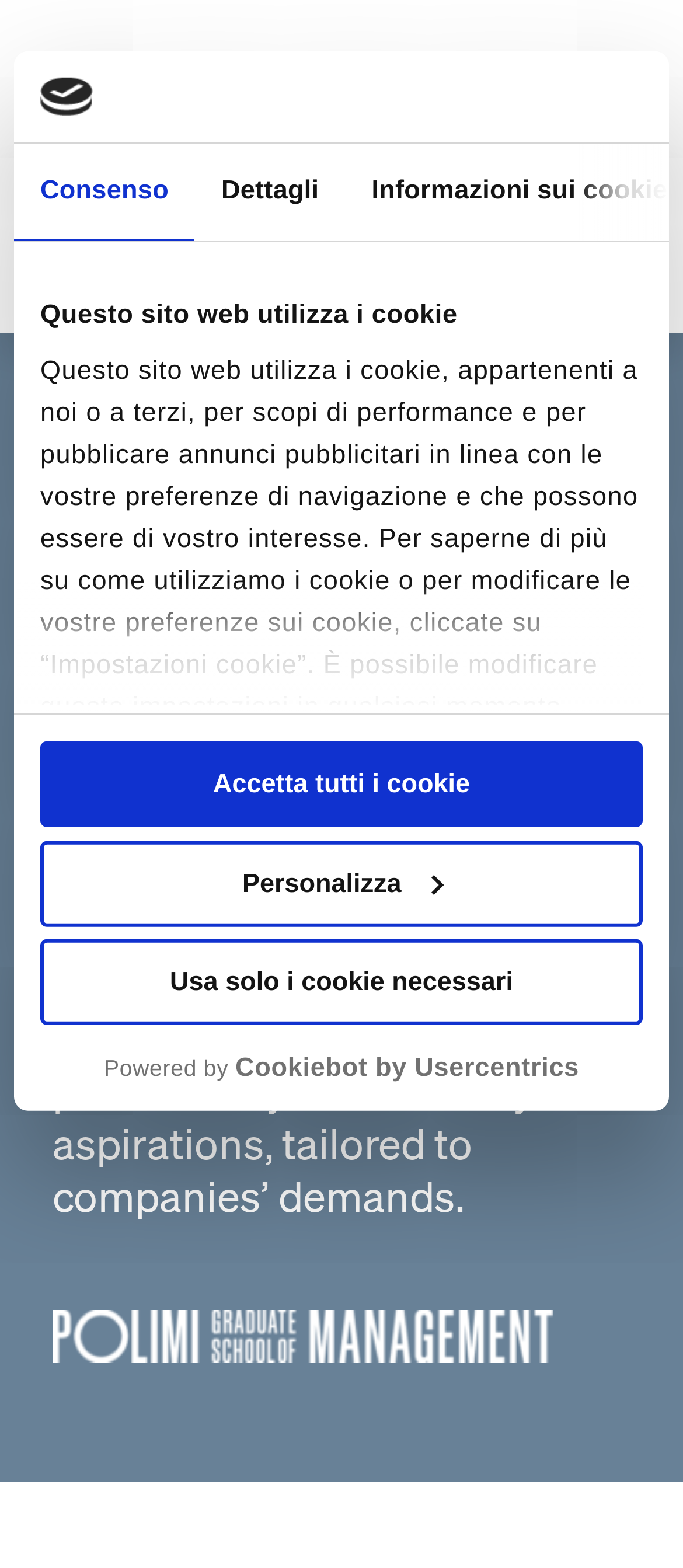Determine the webpage's heading and output its text content.

FLEXA.
KNOWLEDGE
AMPLIFIED